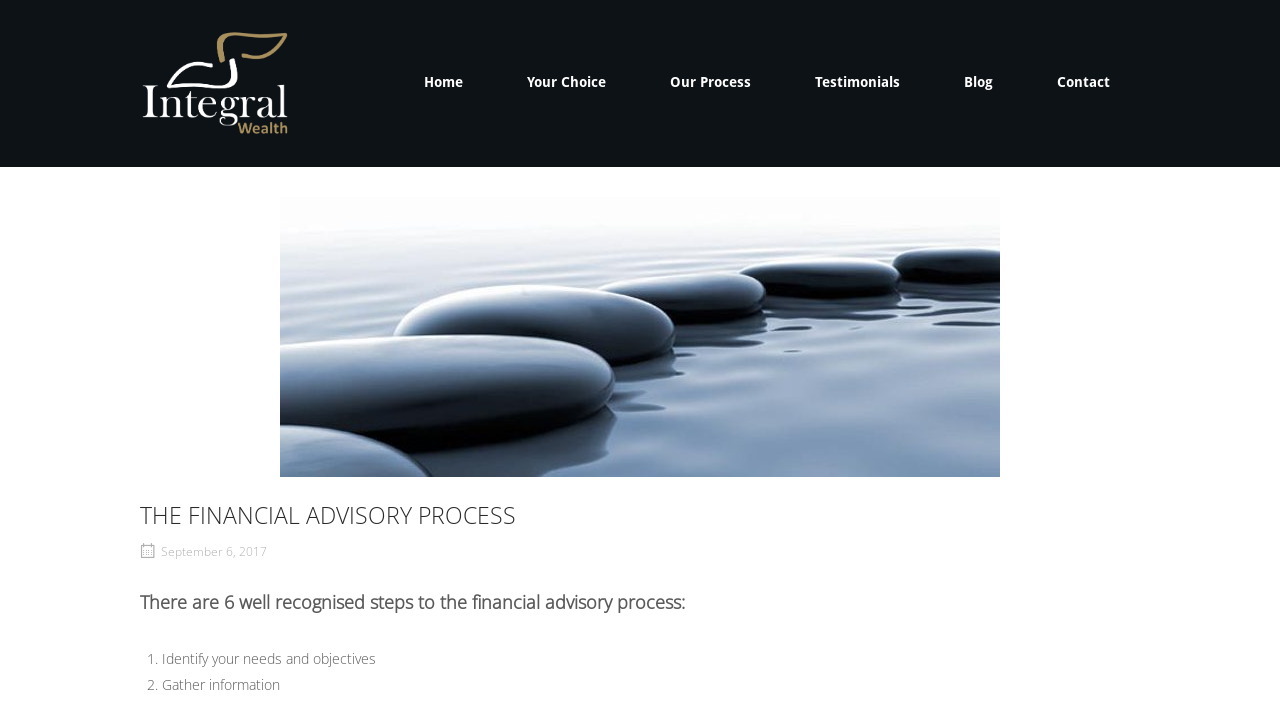What is the purpose of the webpage?
Please respond to the question with a detailed and thorough explanation.

The webpage provides information about the financial advisory process, including its 6 well-recognized steps. The purpose of the webpage is to educate visitors about this process.